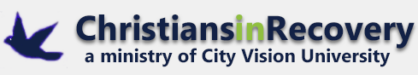What does the stylized bird symbolize?
Provide a one-word or short-phrase answer based on the image.

hope and renewal